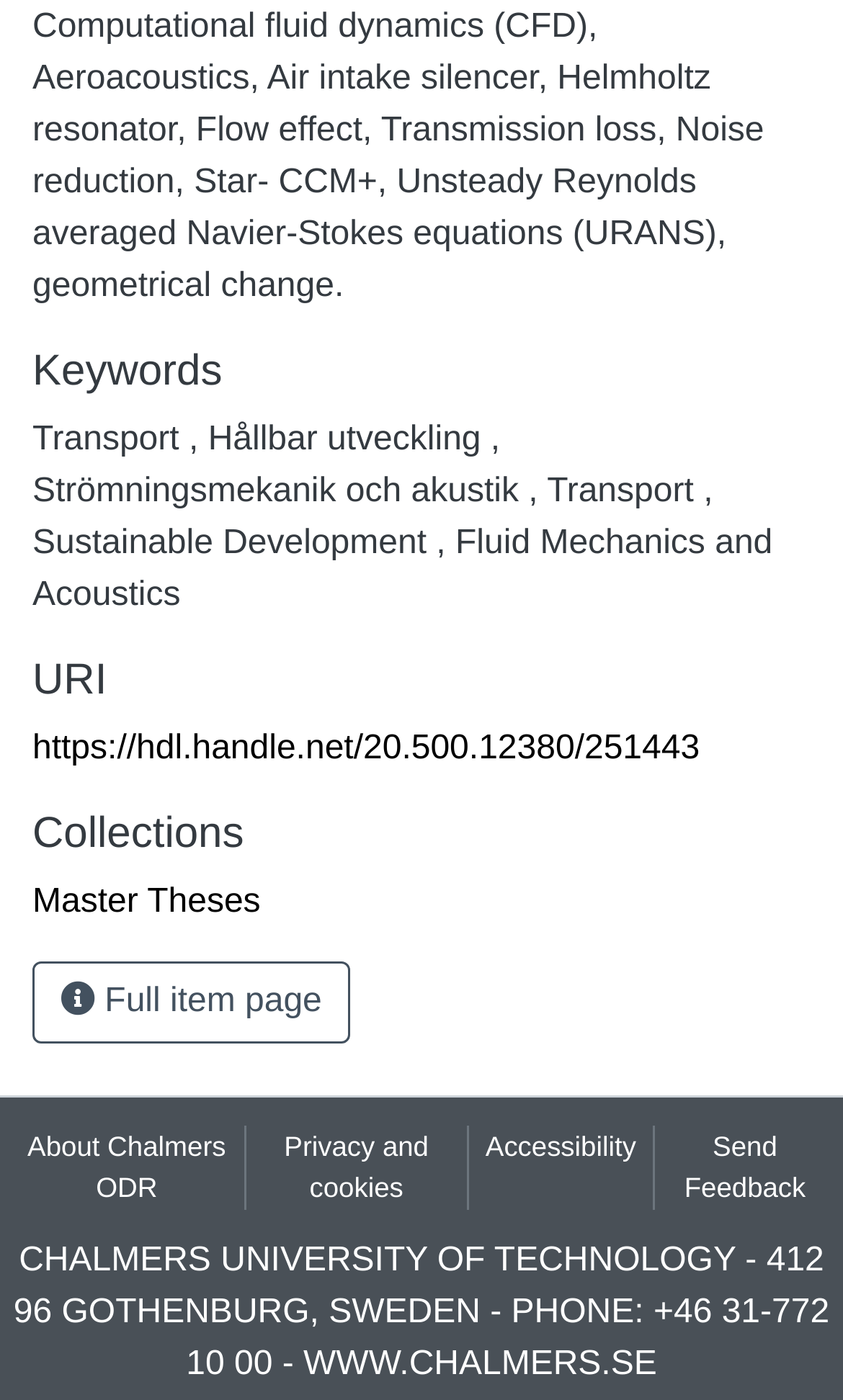Please specify the bounding box coordinates in the format (top-left x, top-left y, bottom-right x, bottom-right y), with all values as floating point numbers between 0 and 1. Identify the bounding box of the UI element described by: Accessibility

[0.555, 0.804, 0.775, 0.864]